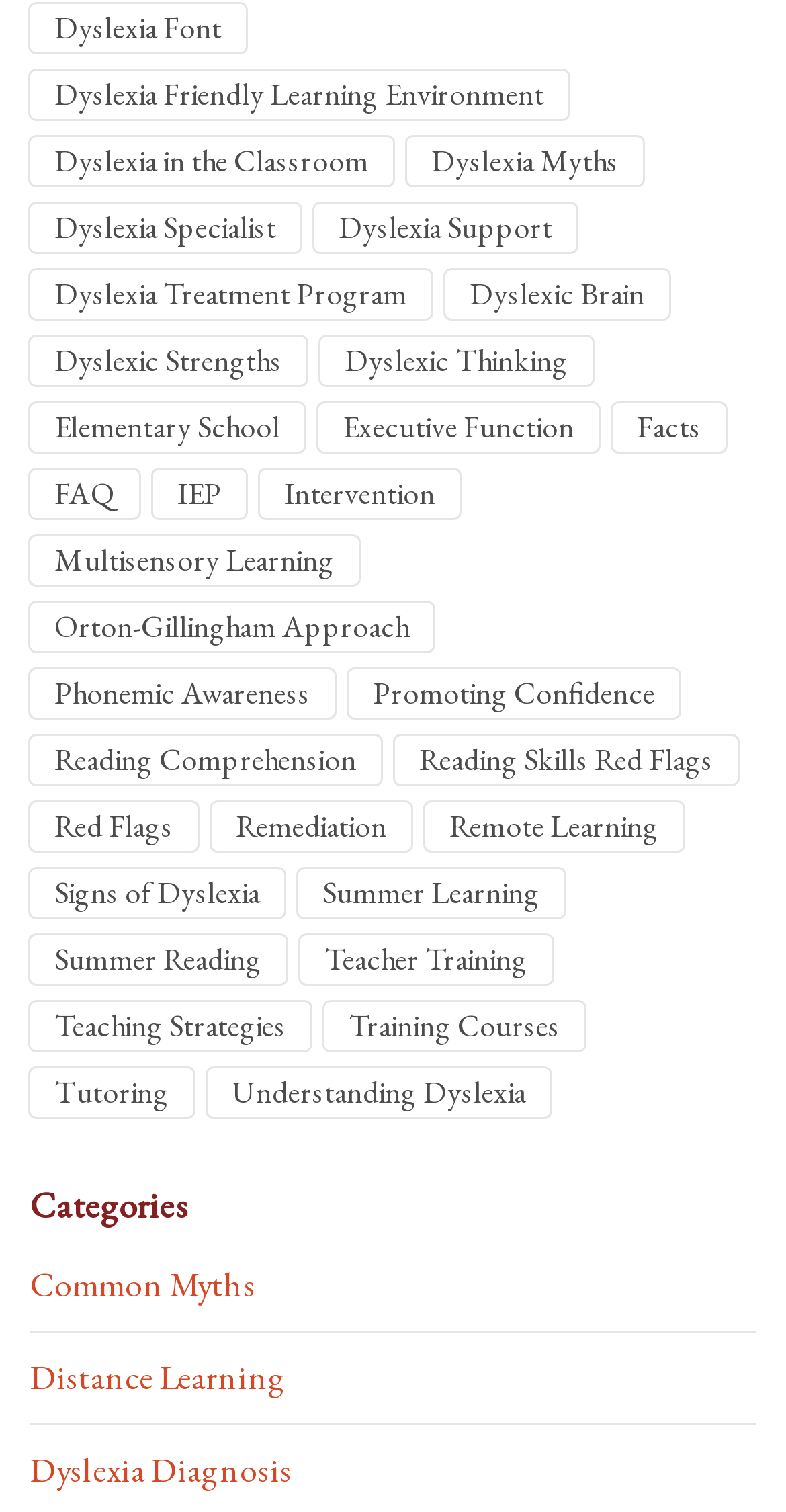How many links are related to 'Teacher Training'?
Look at the screenshot and give a one-word or phrase answer.

3